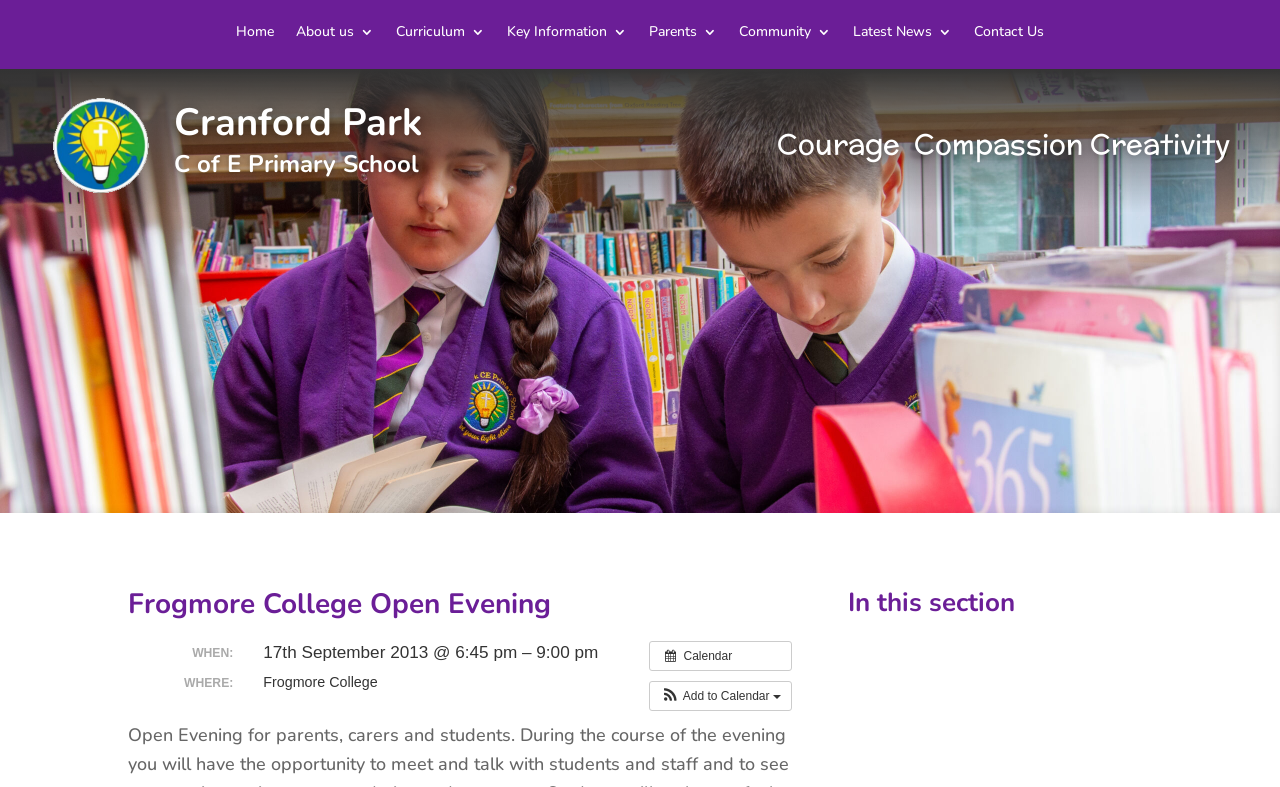Please locate the bounding box coordinates of the element that should be clicked to achieve the given instruction: "view latest news".

[0.666, 0.032, 0.744, 0.05]